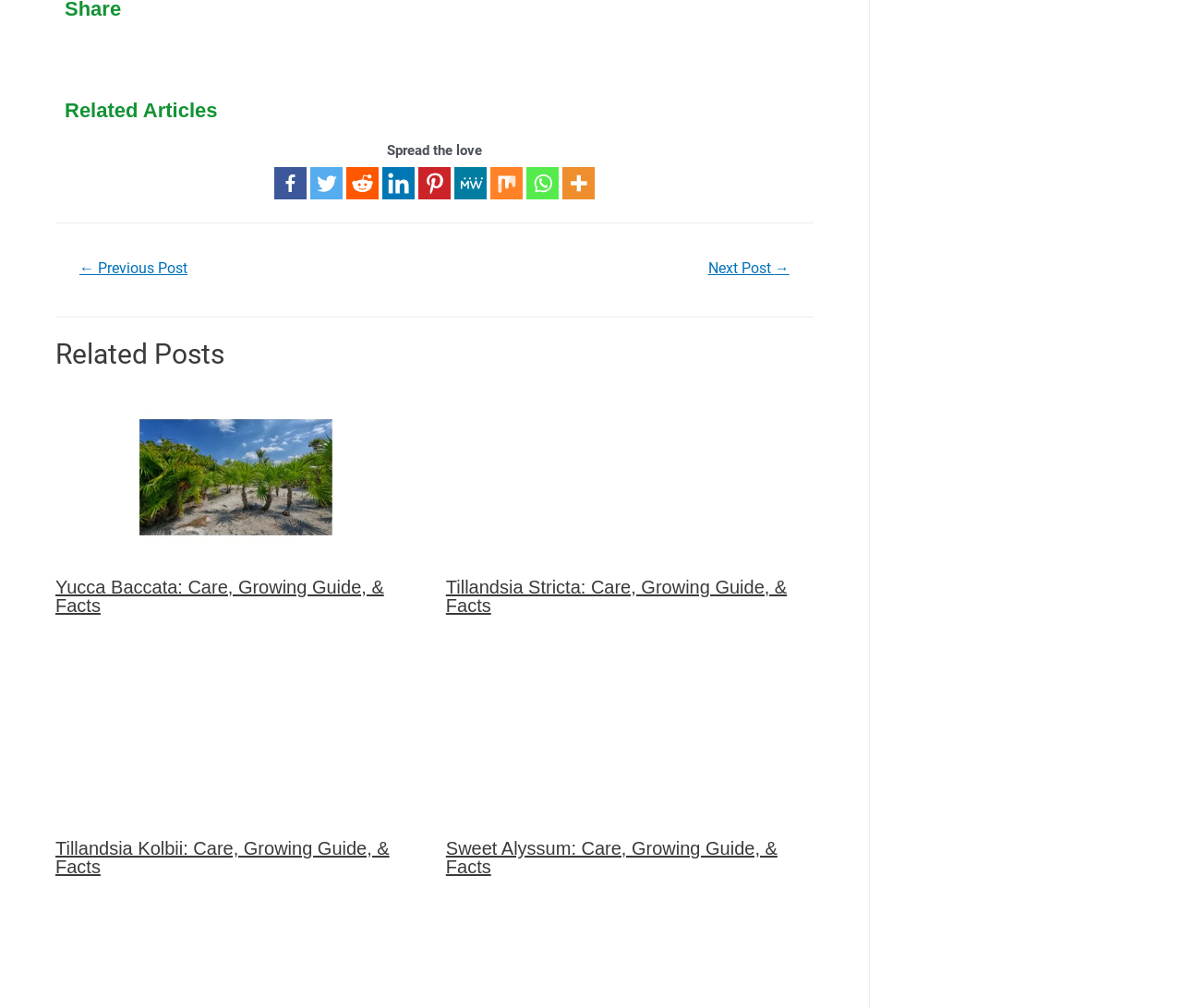Please reply to the following question using a single word or phrase: 
What is the purpose of the 'Related Articles' heading?

Introduce related articles